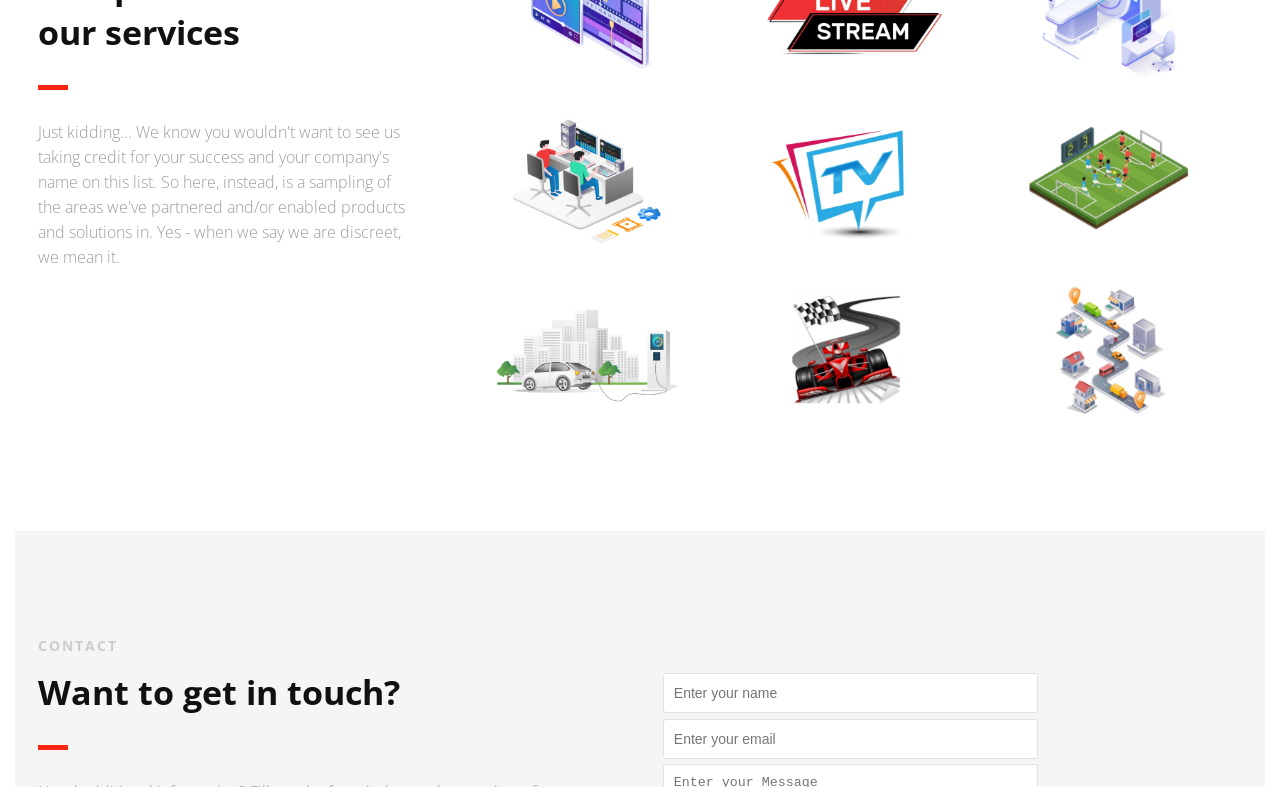Indicate the bounding box coordinates of the element that must be clicked to execute the instruction: "Get in touch". The coordinates should be given as four float numbers between 0 and 1, i.e., [left, top, right, bottom].

[0.029, 0.796, 0.484, 0.833]